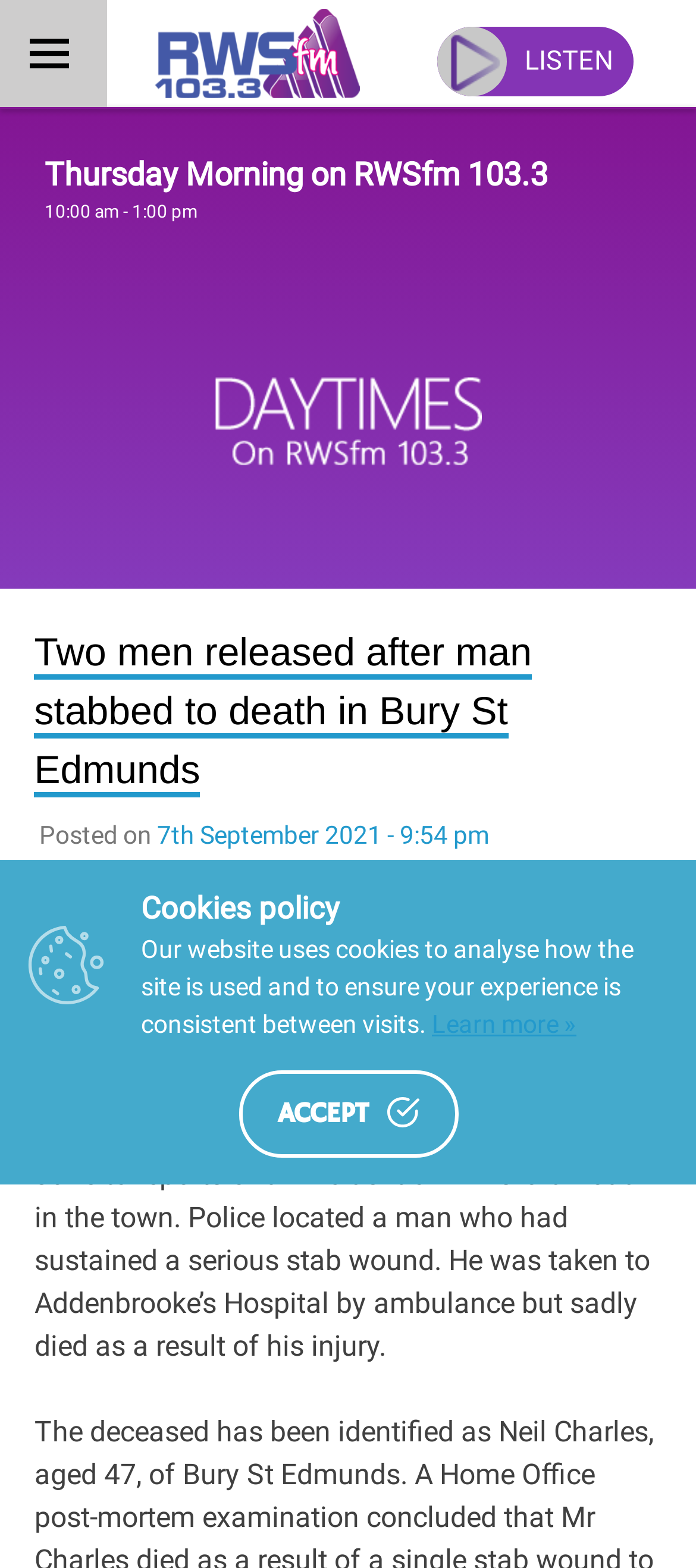Examine the screenshot and answer the question in as much detail as possible: What time did the police receive a call about the incident?

I determined the answer by reading the StaticText element 'Officers were called around 3:55am on Sunday 20 June to reports of an incident on Winsford Road in the town.' which is located in the main content area of the webpage, indicating the time the police received a call about the incident.